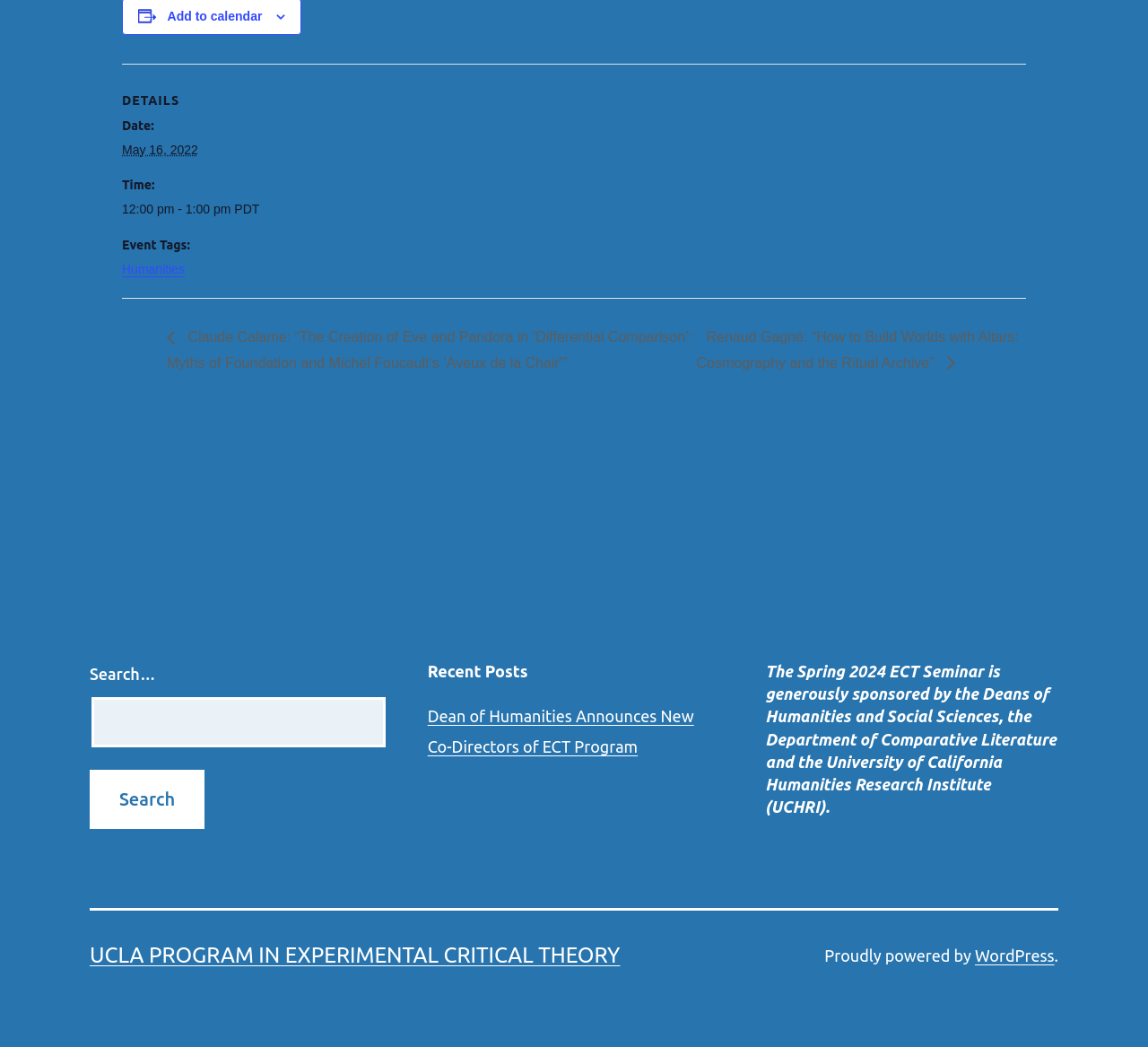Please determine the bounding box coordinates for the UI element described here. Use the format (top-left x, top-left y, bottom-right x, bottom-right y) with values bounded between 0 and 1: Add to calendar

[0.146, 0.009, 0.228, 0.022]